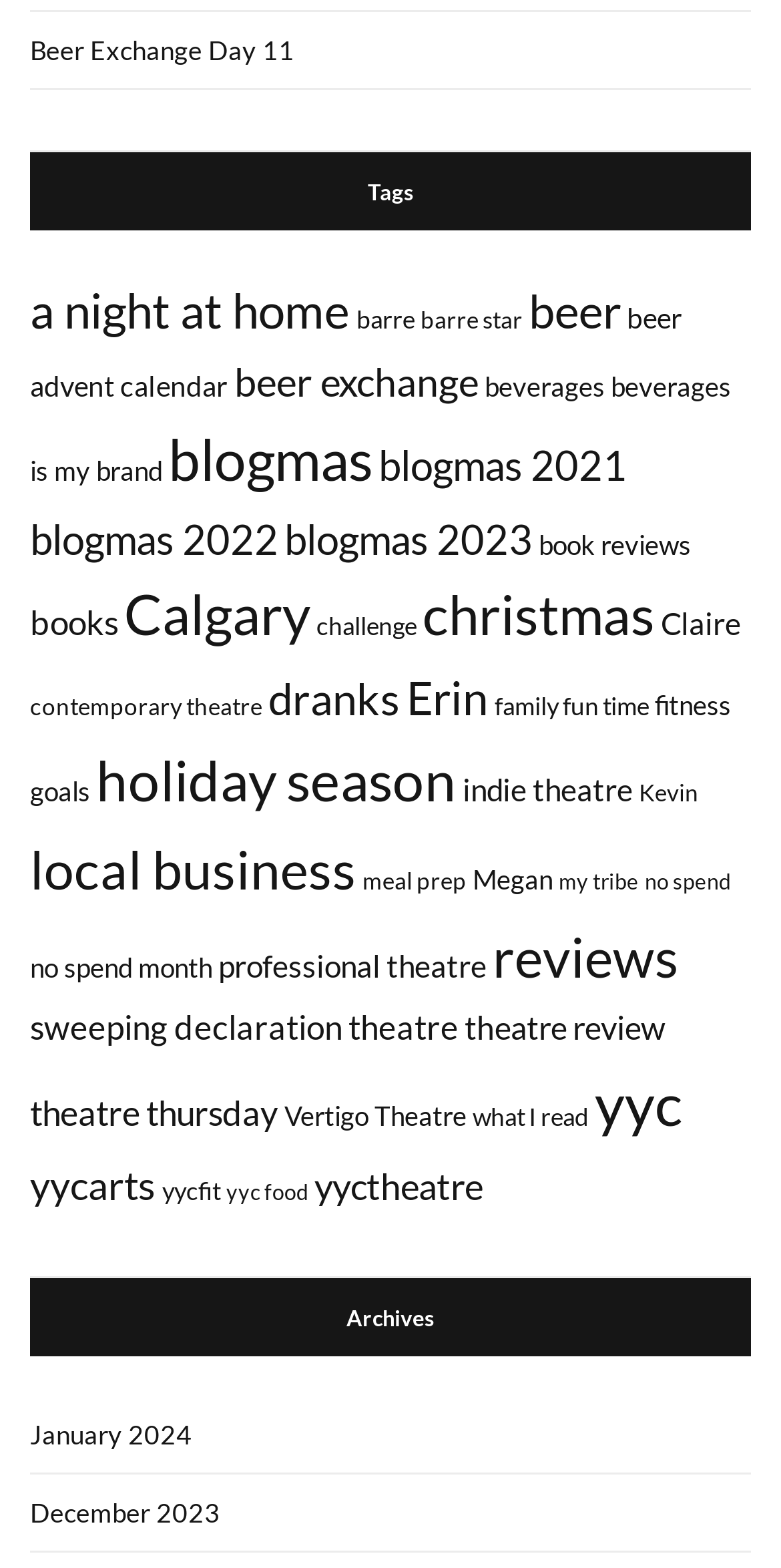Identify the bounding box coordinates of the section to be clicked to complete the task described by the following instruction: "Check out YYC arts content". The coordinates should be four float numbers between 0 and 1, formatted as [left, top, right, bottom].

[0.403, 0.742, 0.618, 0.77]